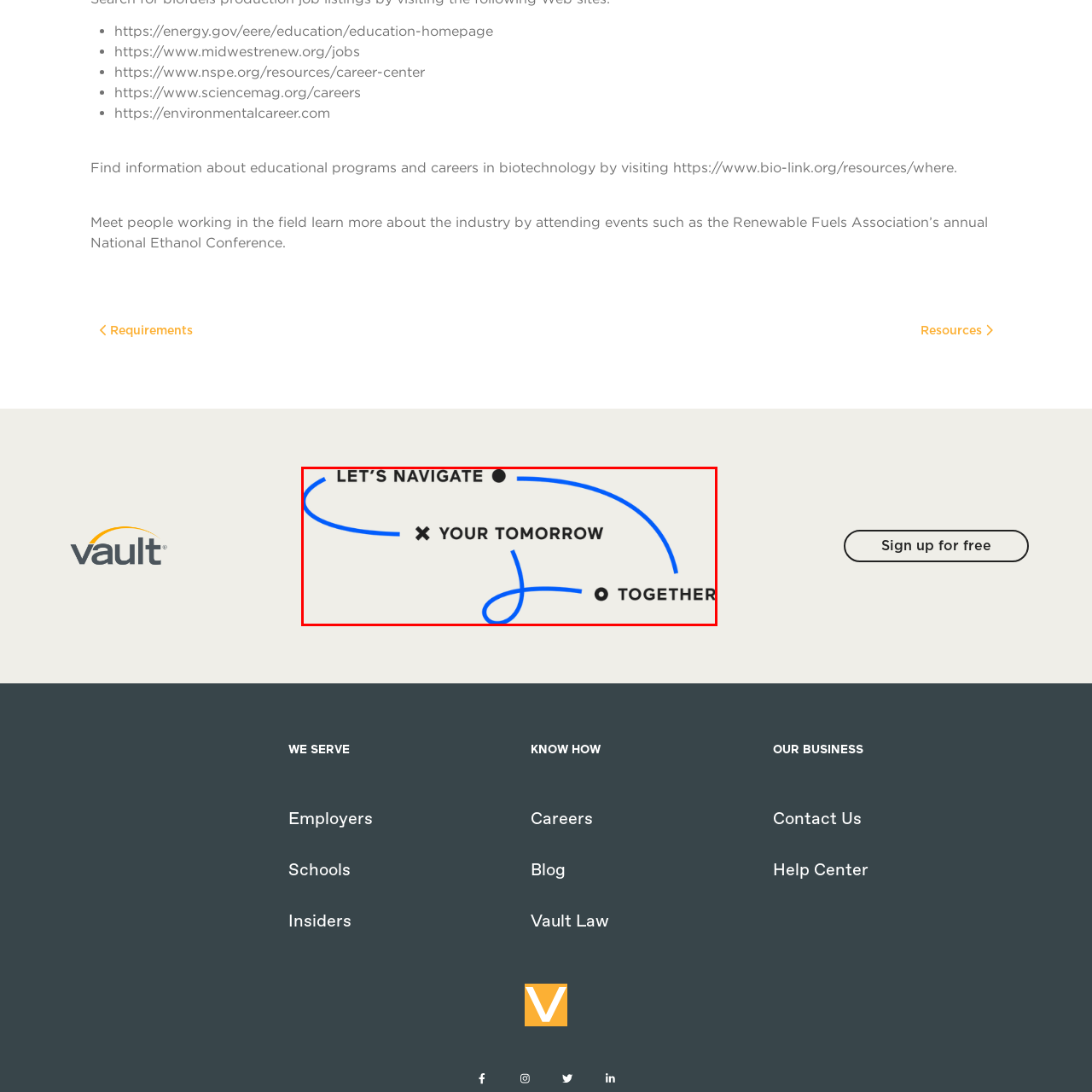Give an in-depth description of the image within the red border.

The image features a stylized graphic design that emphasizes a motivational message. The text reads "LET’S NAVIGATE," prominently displayed at the top in bold, blue lettering. Below, in a contrasting black font, the phrase "YOUR TOMORROW" is featured, flanked by an artistic line that adds a dynamic flow to the composition. The word "TOGETHER" is also present, underscored by a subtle graphic element, reinforcing a sense of collaboration and future-oriented thinking. This visual conveys a message of guidance and partnership, encouraging viewers to embark on their journey towards success collectively.